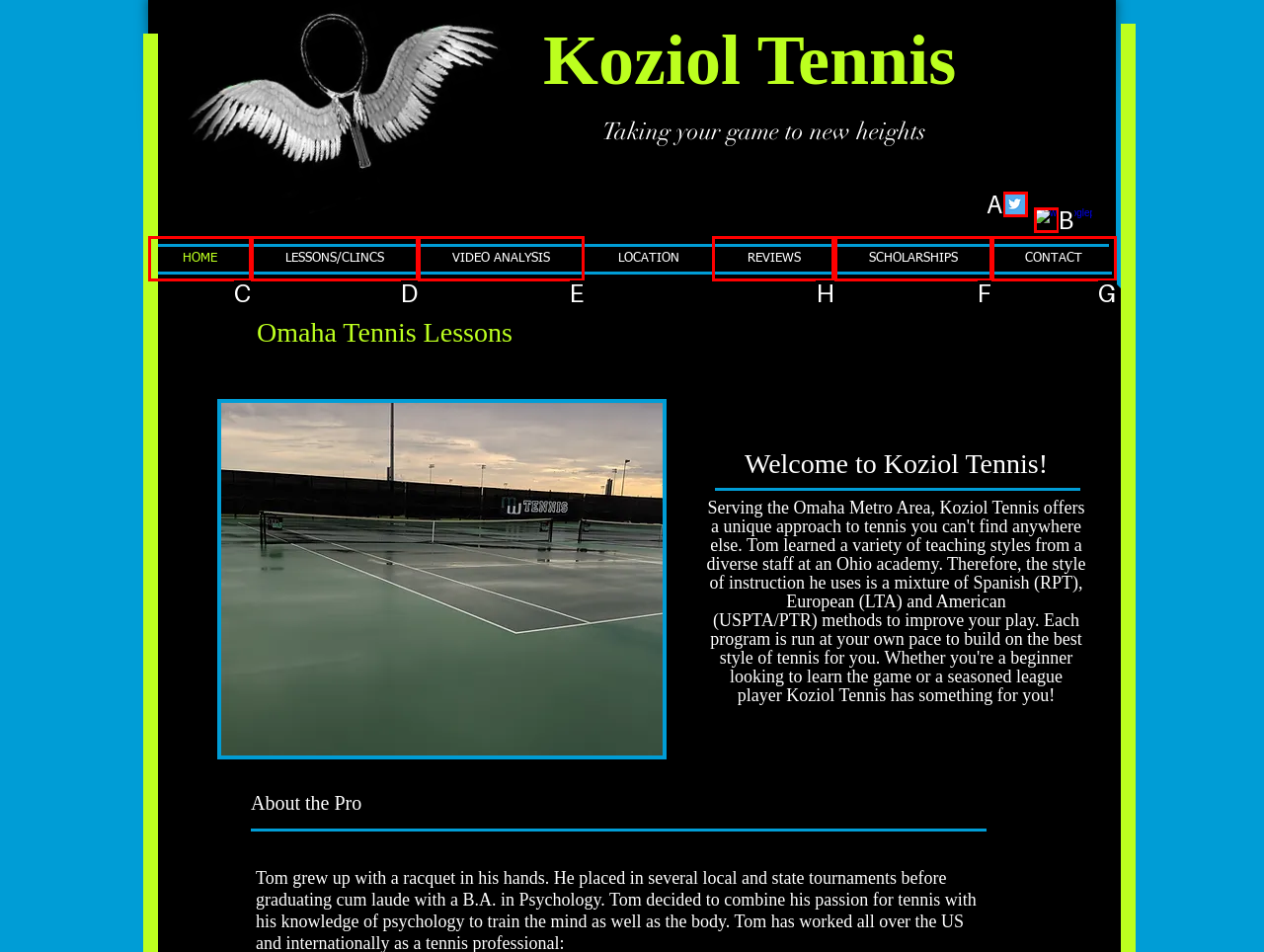Decide which letter you need to select to fulfill the task: Check REVIEWS
Answer with the letter that matches the correct option directly.

H